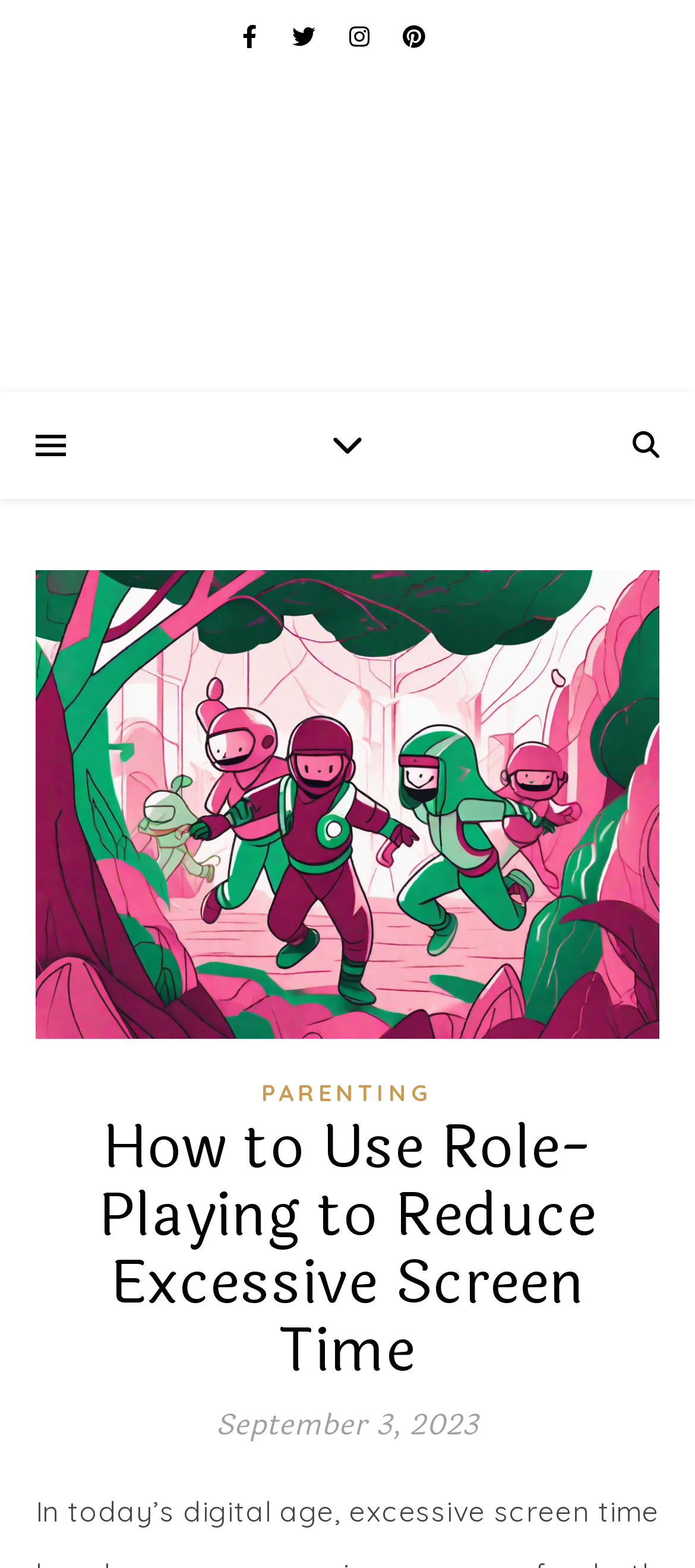Determine the bounding box coordinates in the format (top-left x, top-left y, bottom-right x, bottom-right y). Ensure all values are floating point numbers between 0 and 1. Identify the bounding box of the UI element described by: Healthy Parenting Habits

[0.0, 0.08, 1.0, 0.194]